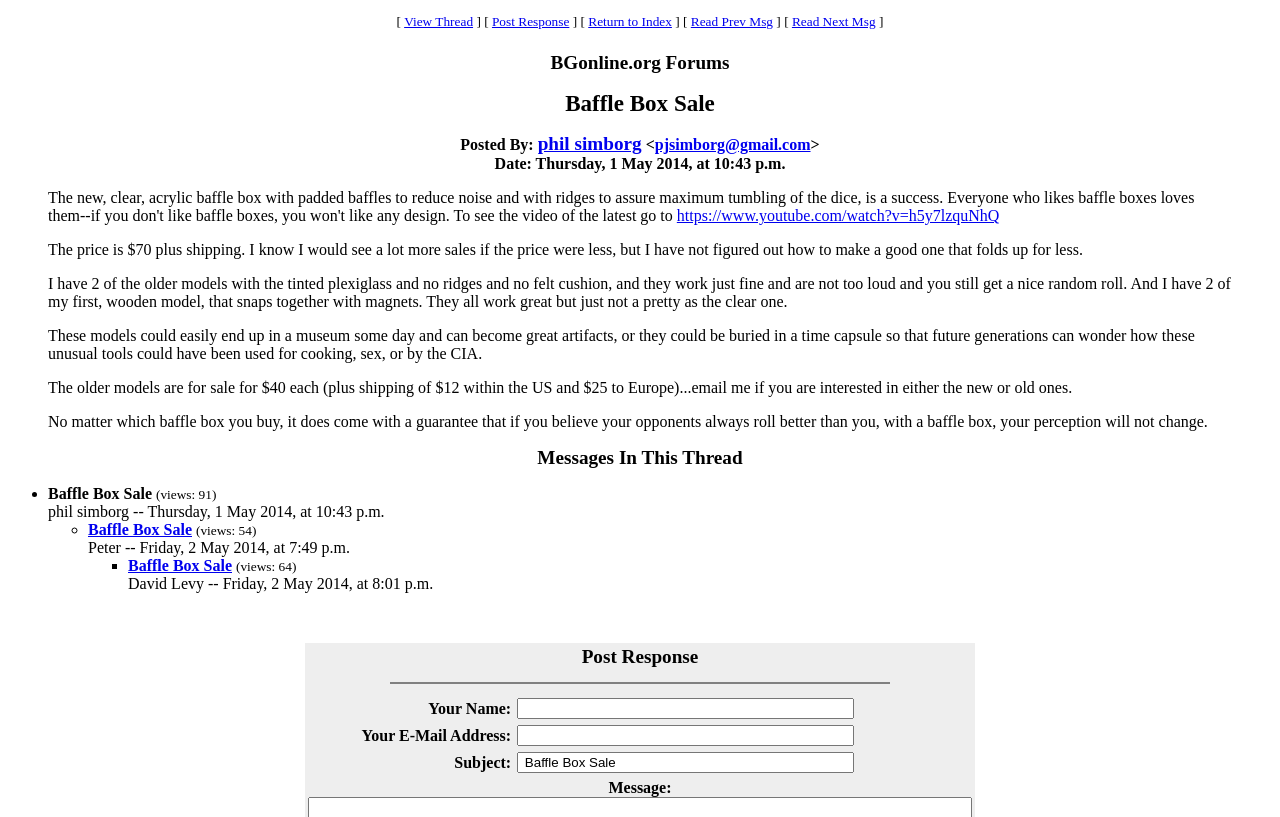Please find the bounding box for the UI component described as follows: "Baffle Box Sale".

[0.069, 0.638, 0.15, 0.659]